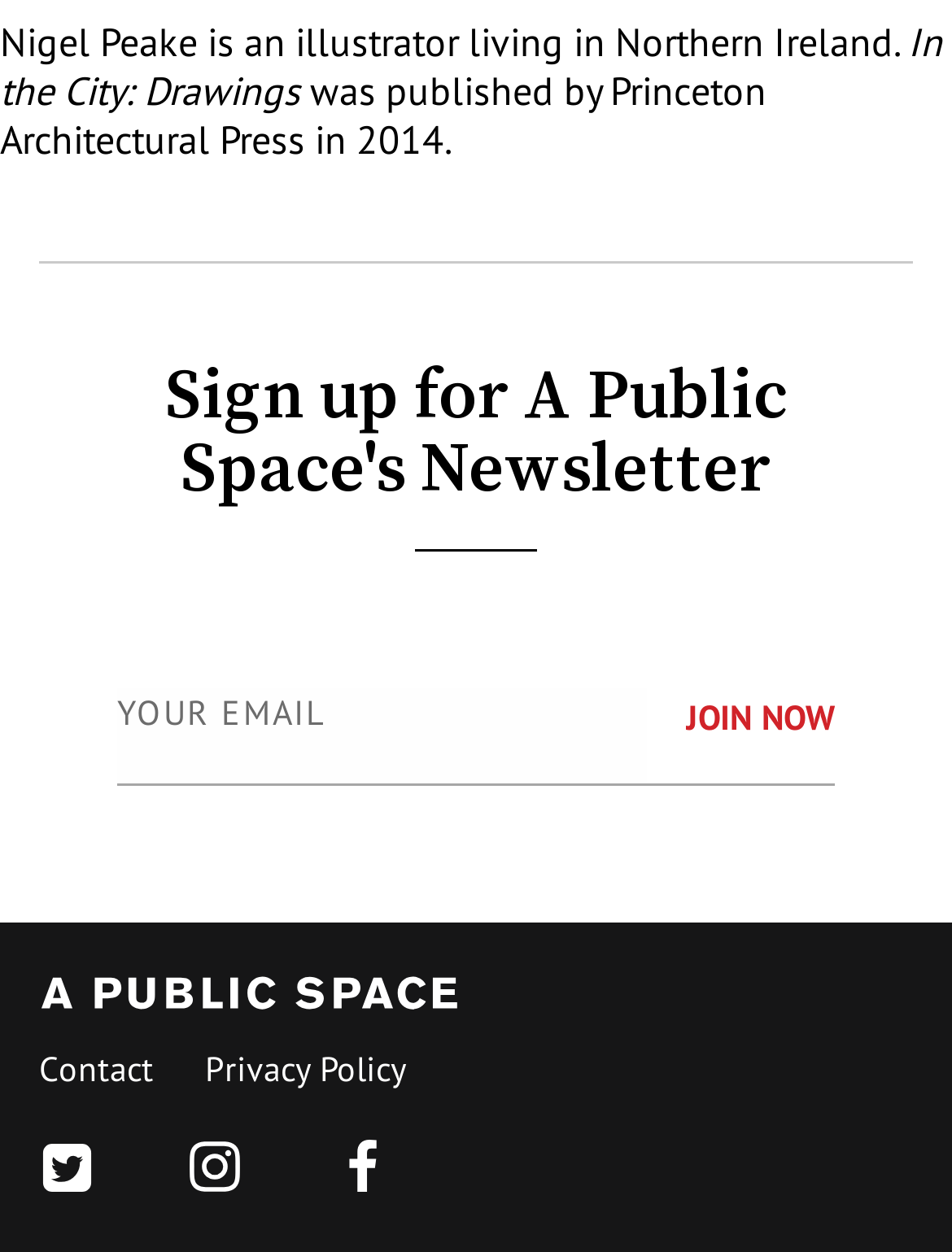Determine the bounding box coordinates of the clickable region to execute the instruction: "Contact us". The coordinates should be four float numbers between 0 and 1, denoted as [left, top, right, bottom].

[0.041, 0.836, 0.162, 0.872]